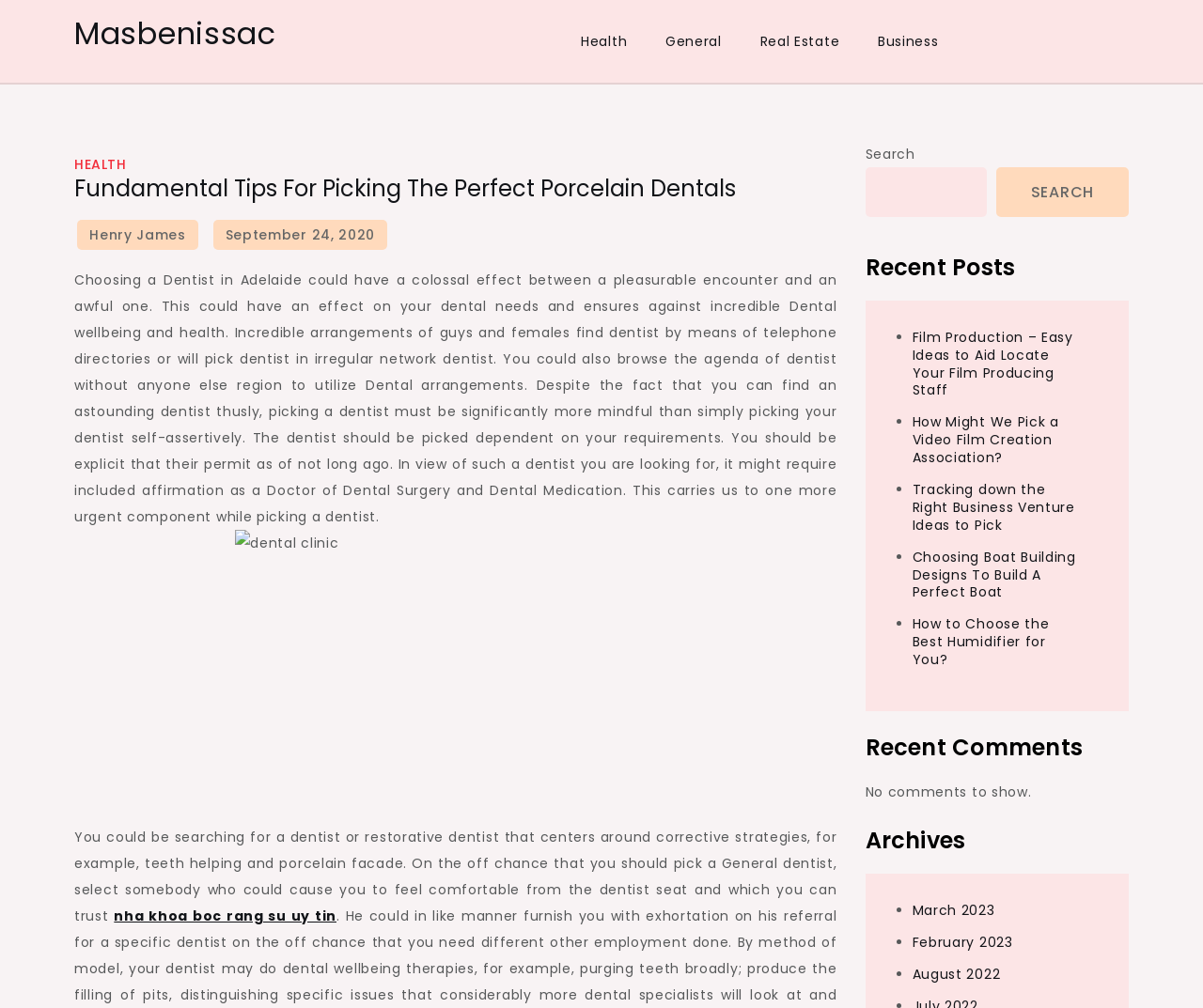What are the recent posts about?
Based on the screenshot, provide your answer in one word or phrase.

Various topics